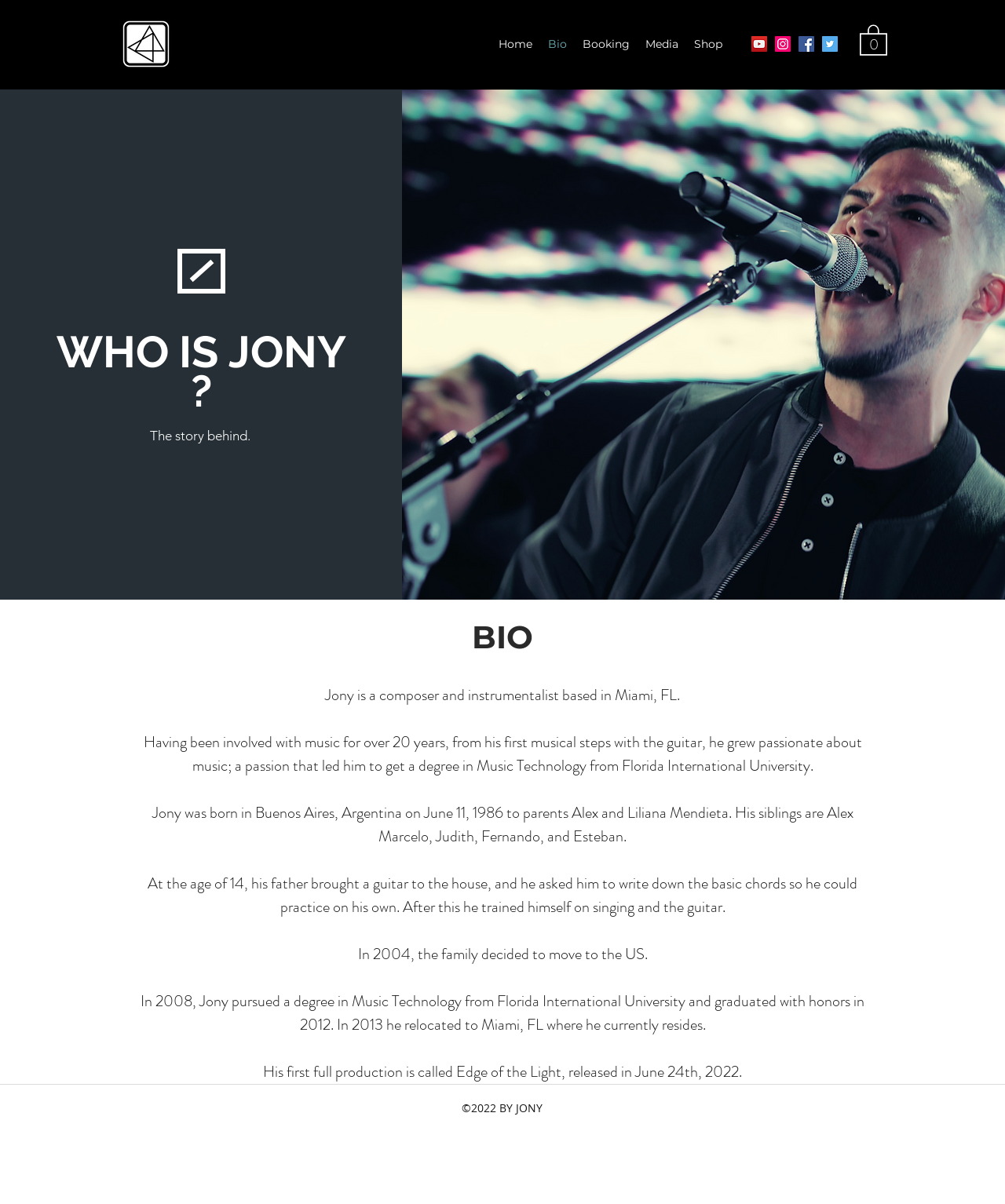Locate the bounding box coordinates of the element you need to click to accomplish the task described by this instruction: "View Jony's Bio".

[0.133, 0.513, 0.867, 0.545]